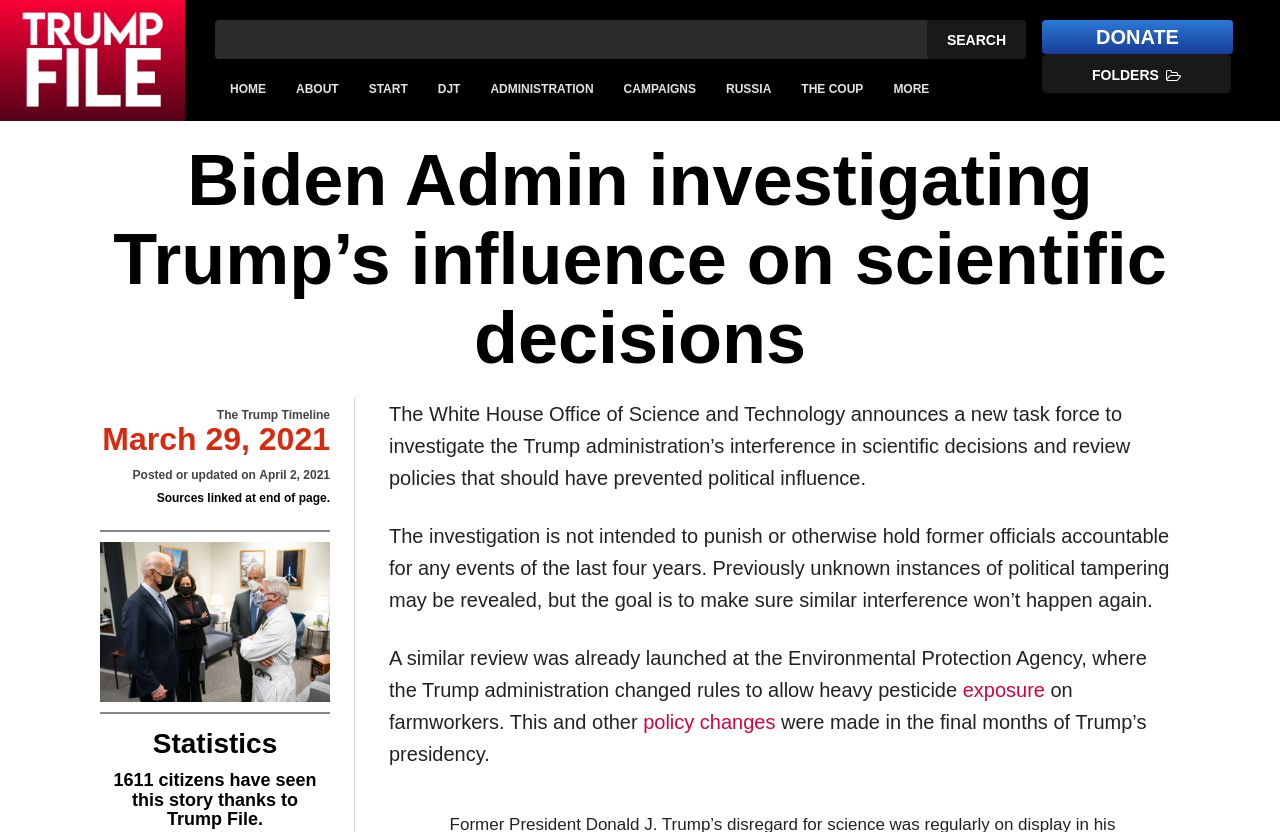What is the name of the administration being investigated?
Please use the image to provide a one-word or short phrase answer.

Trump administration